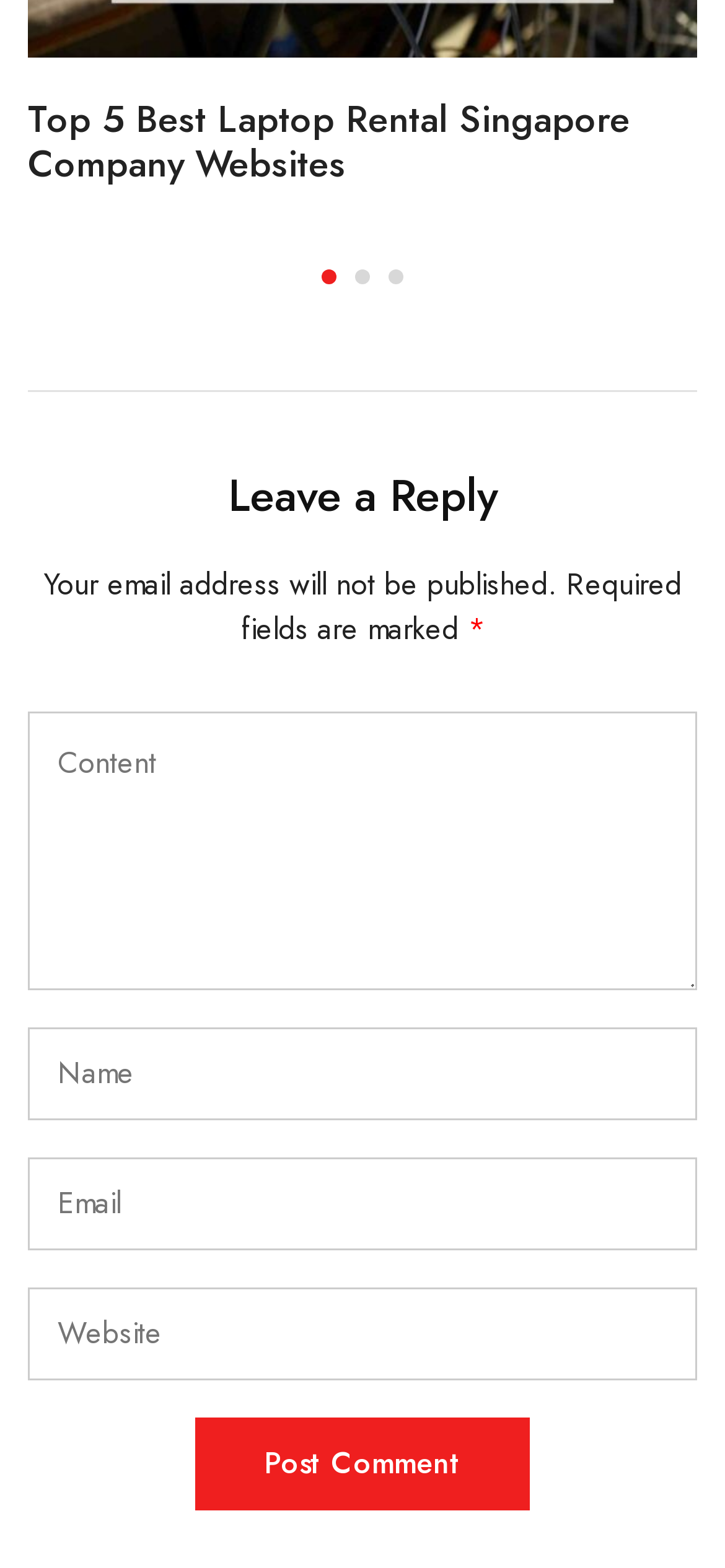Find the bounding box coordinates for the area you need to click to carry out the instruction: "Click the link to view the top 5 best laptop rental Singapore company websites". The coordinates should be four float numbers between 0 and 1, indicated as [left, top, right, bottom].

[0.038, 0.059, 0.869, 0.122]